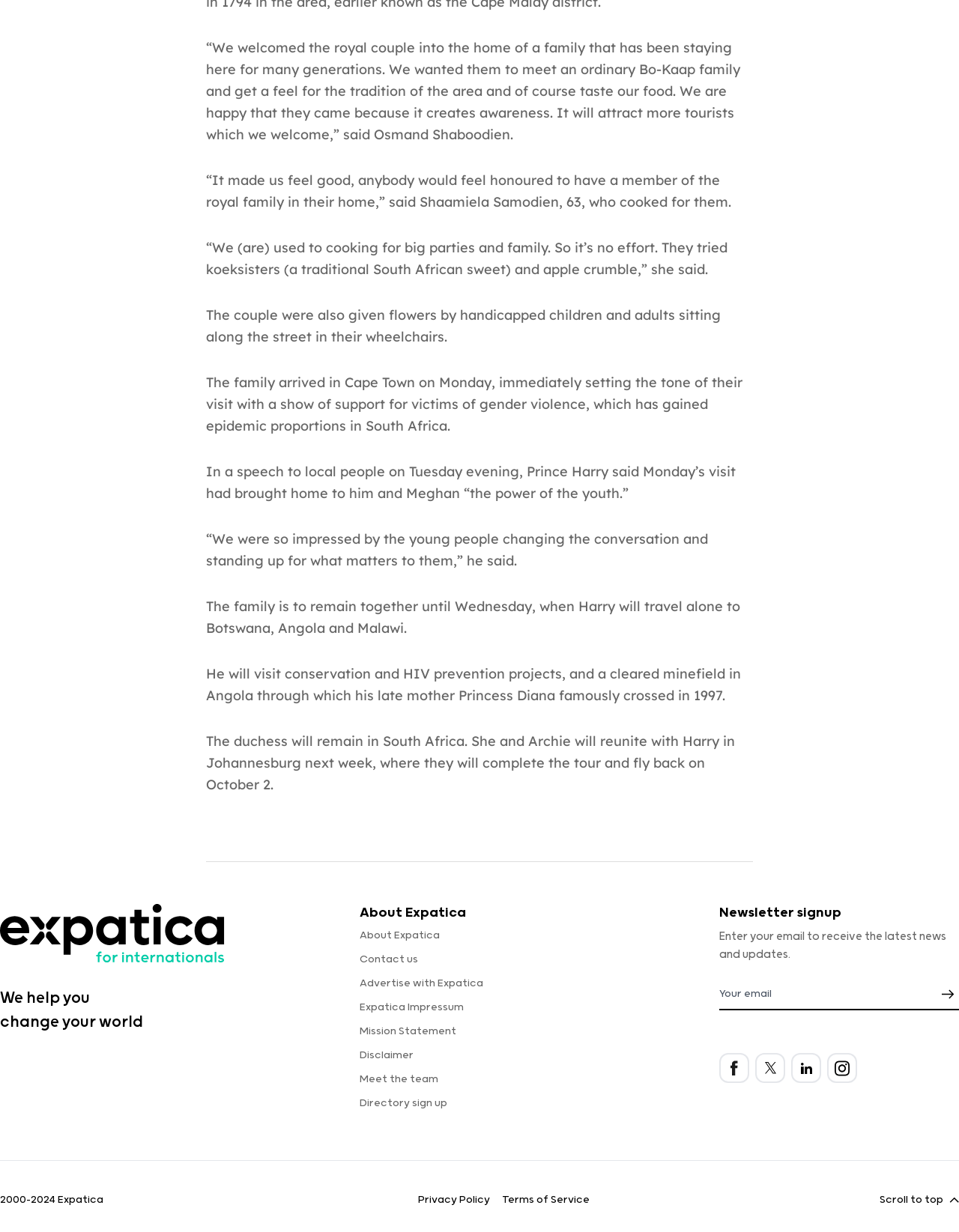Using the description: "Disclaimer", identify the bounding box of the corresponding UI element in the screenshot.

[0.375, 0.852, 0.431, 0.861]